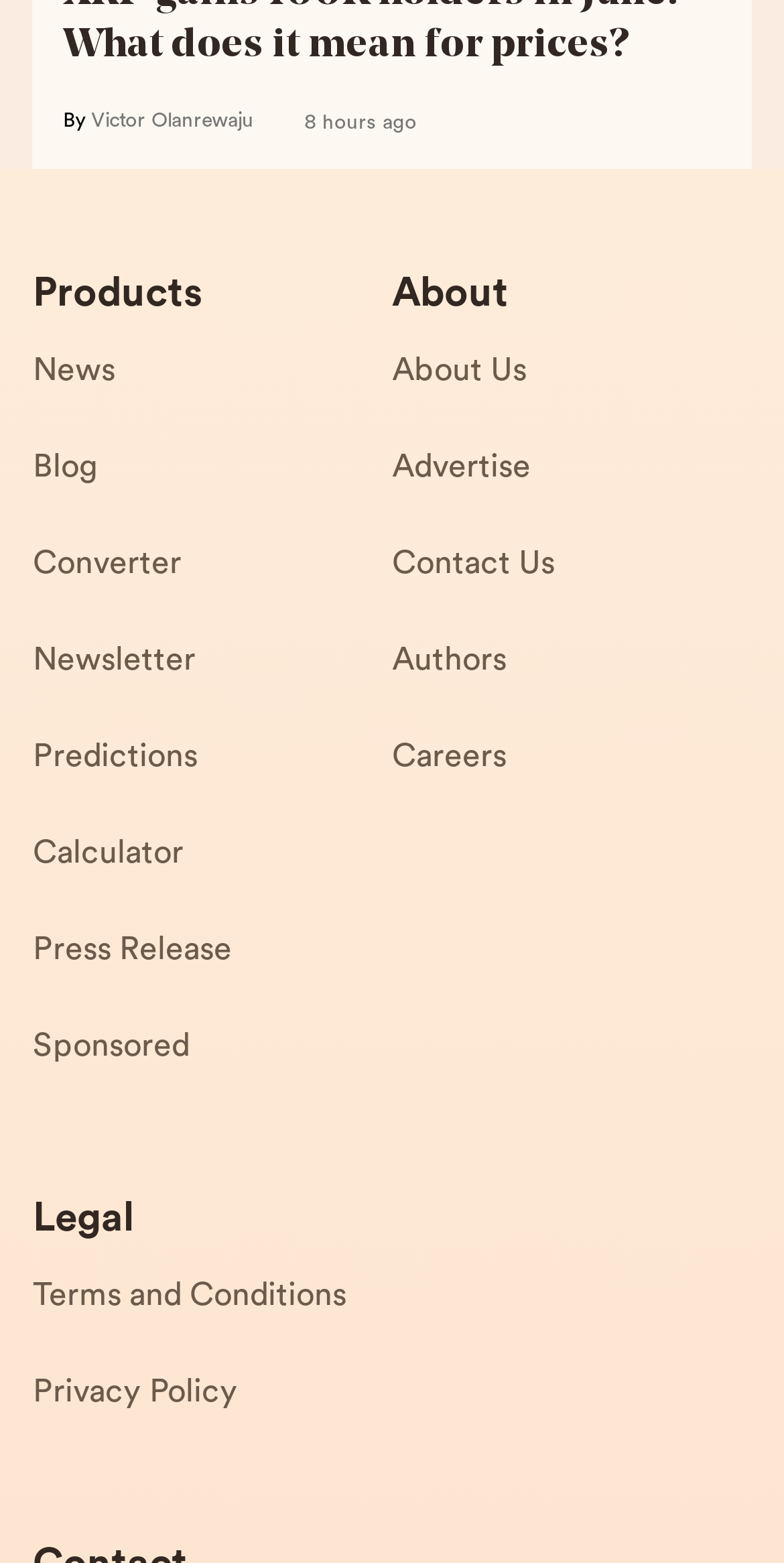Indicate the bounding box coordinates of the element that needs to be clicked to satisfy the following instruction: "read about us". The coordinates should be four float numbers between 0 and 1, i.e., [left, top, right, bottom].

[0.5, 0.218, 0.958, 0.28]